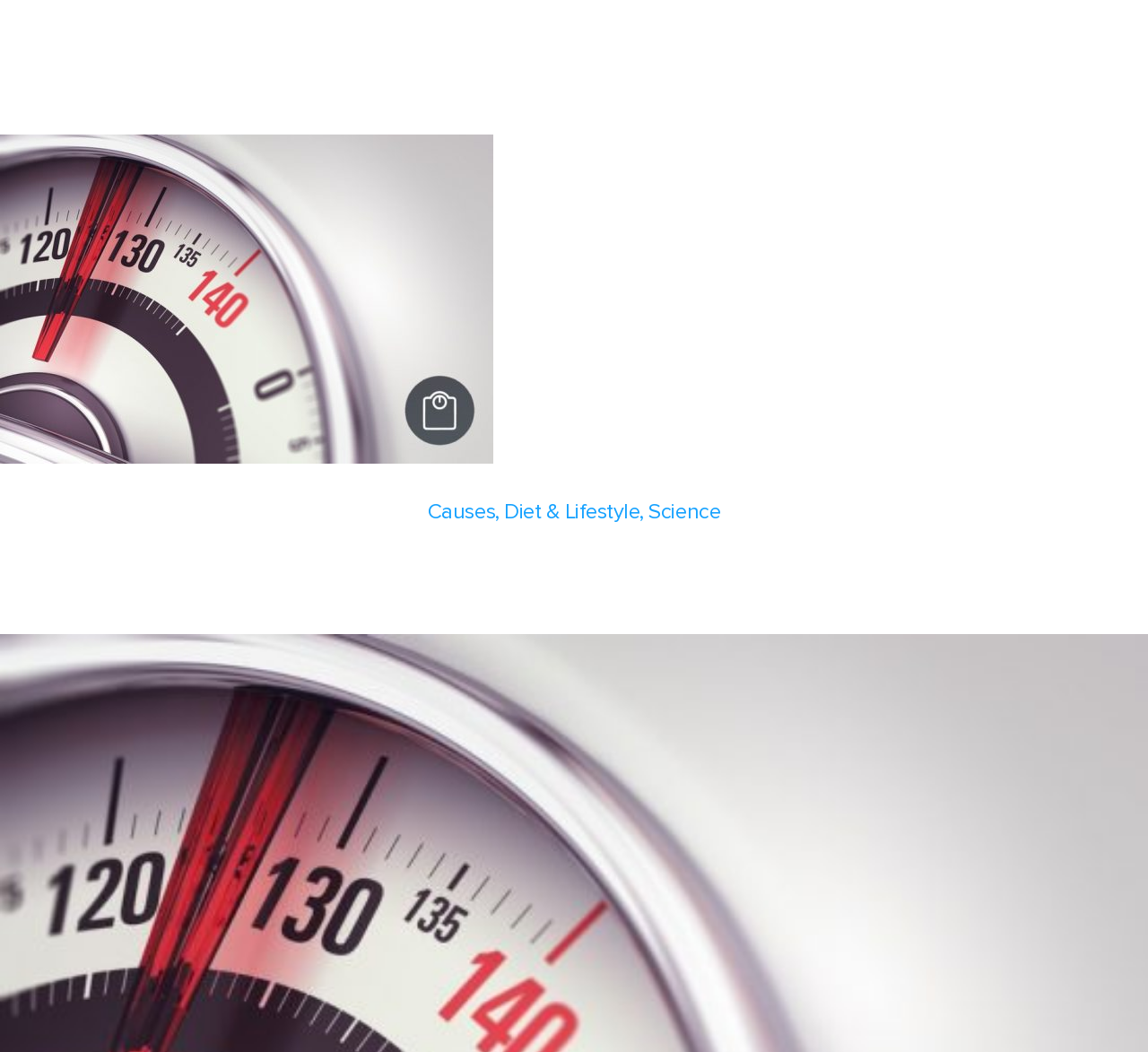Using the provided element description, identify the bounding box coordinates as (top-left x, top-left y, bottom-right x, bottom-right y). Ensure all values are between 0 and 1. Description: admin

[0.252, 0.111, 0.288, 0.129]